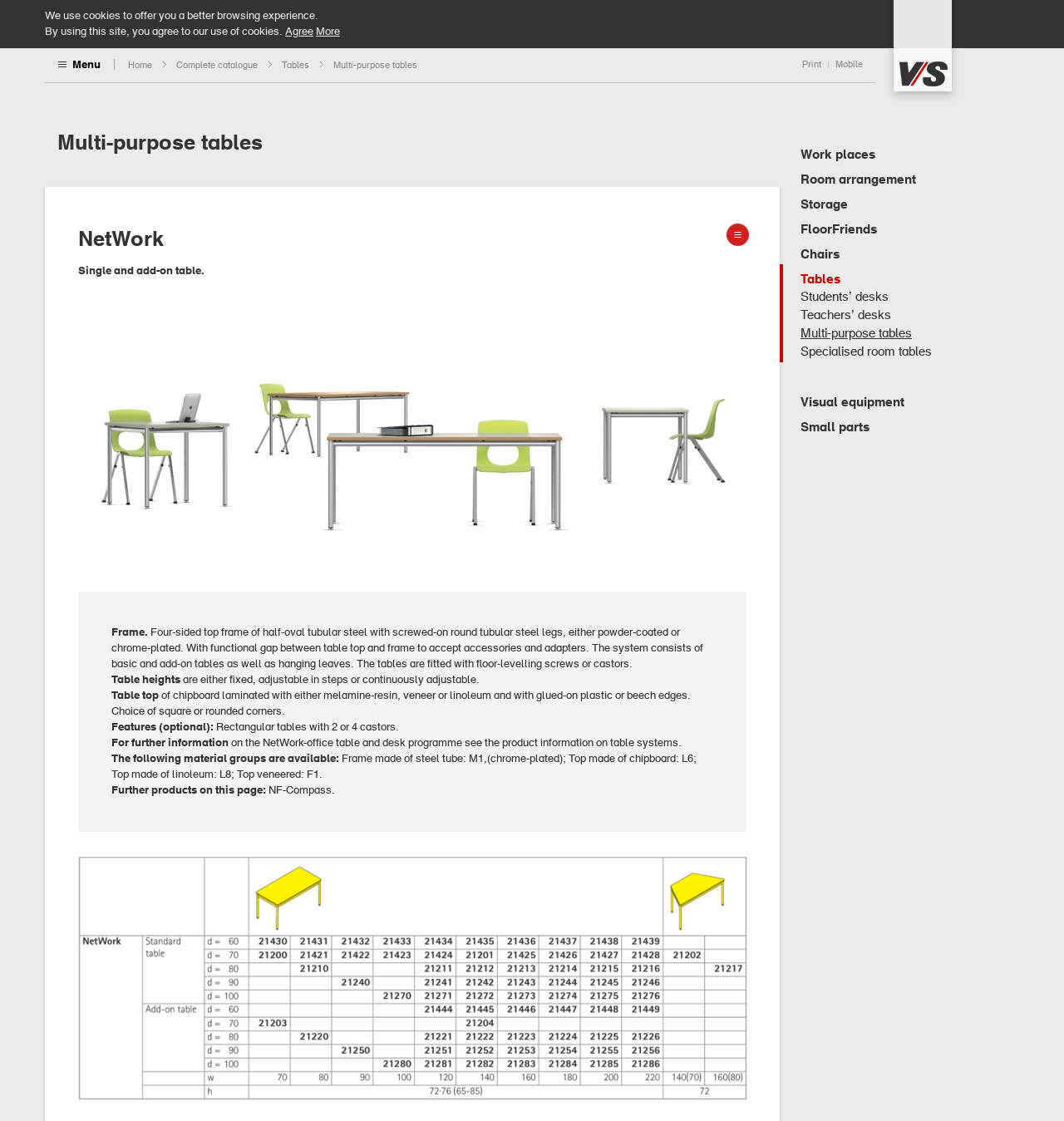Pinpoint the bounding box coordinates for the area that should be clicked to perform the following instruction: "Click on the 'Home' link".

[0.12, 0.053, 0.143, 0.063]